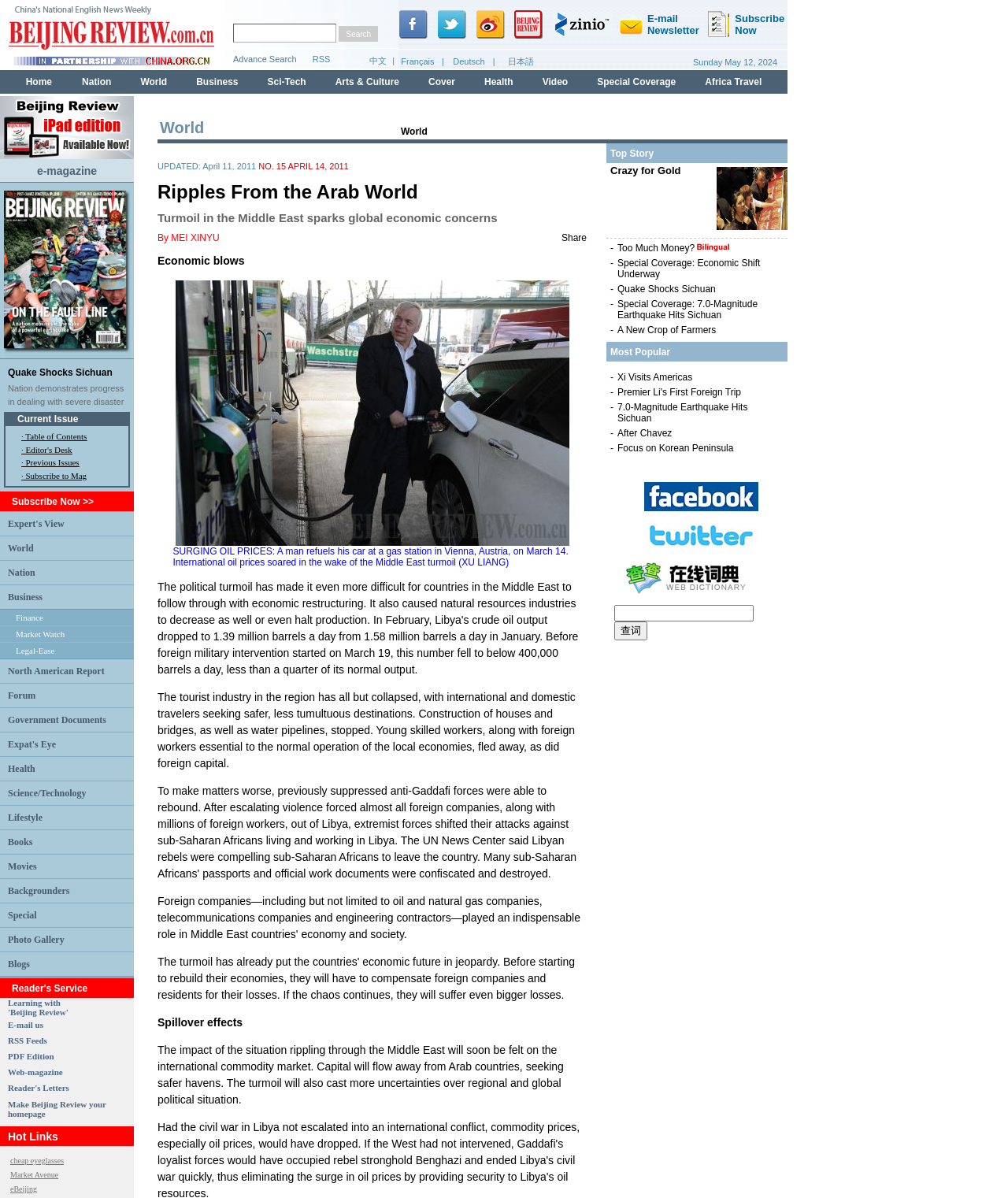Please mark the clickable region by giving the bounding box coordinates needed to complete this instruction: "view the Quake Shocks Sichuan article".

[0.008, 0.306, 0.111, 0.316]